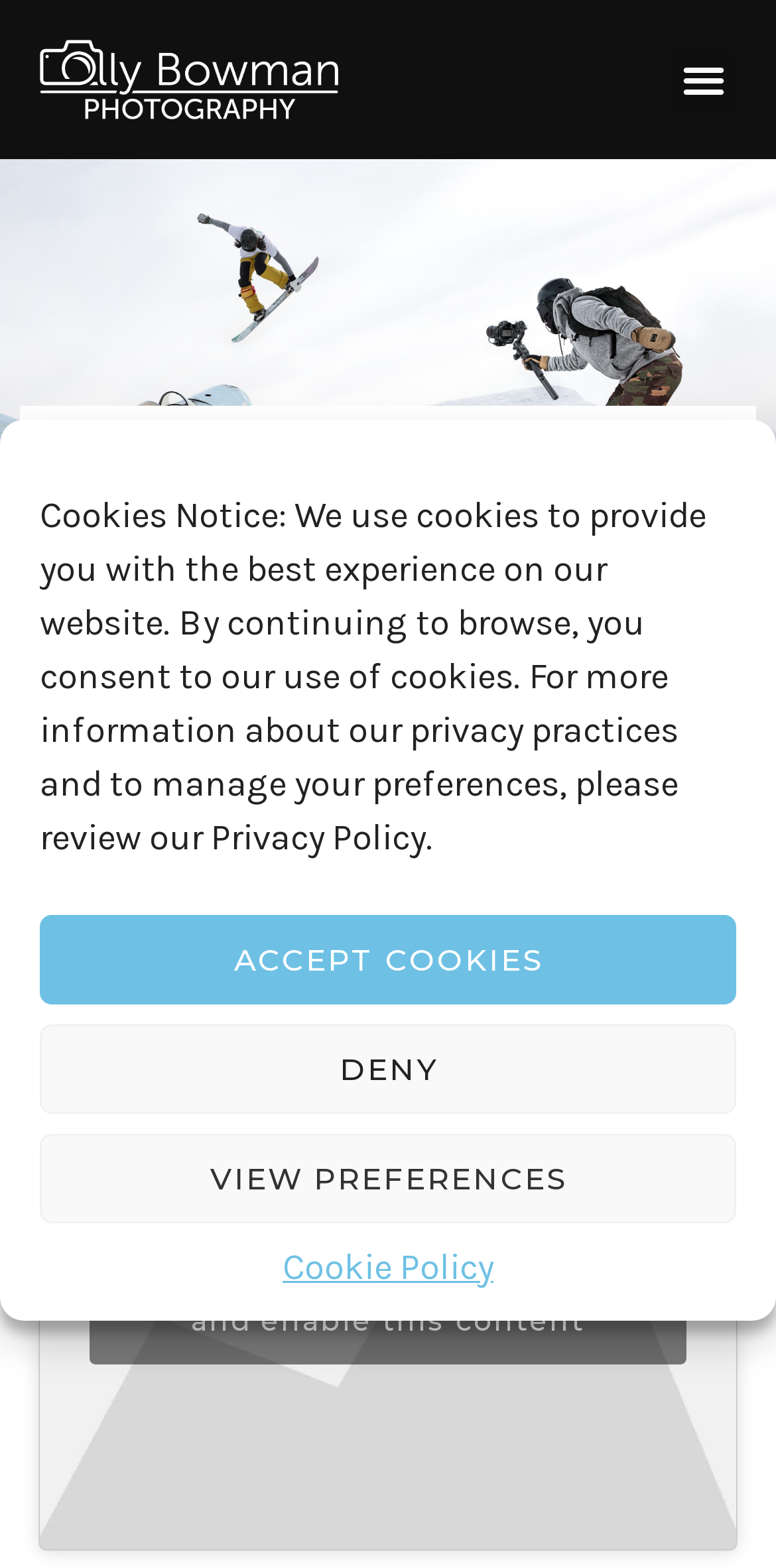What is the purpose of the 'VIEW PREFERENCES' button?
Look at the image and provide a short answer using one word or a phrase.

To manage cookie preferences